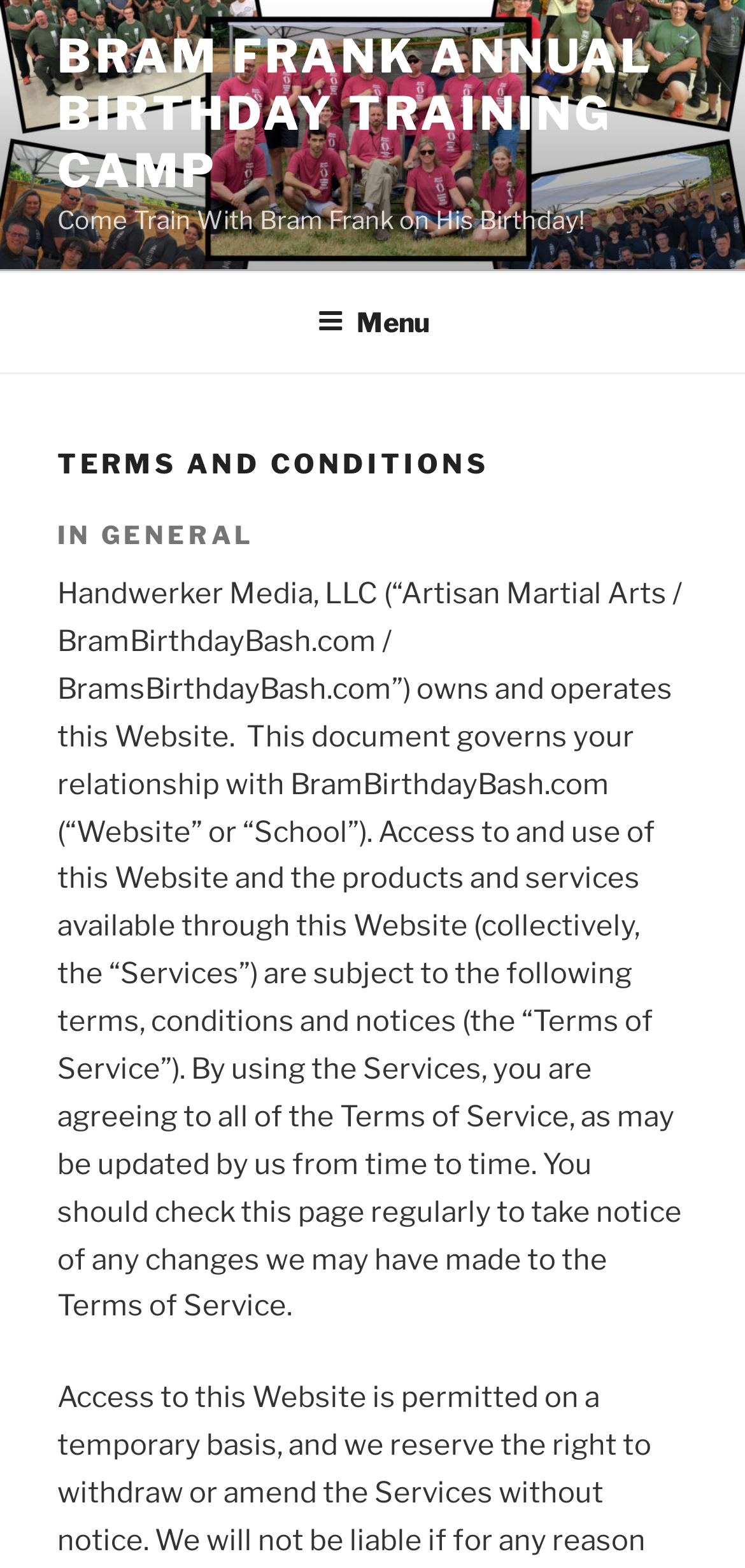Describe all the key features of the webpage in detail.

The webpage is about the Terms and Conditions of Bram Frank Annual Birthday Training Camp. At the top, there is a prominent link to the main website, "BRAM FRANK ANNUAL BIRTHDAY TRAINING CAMP", which takes up most of the top section. Below this link, there is a brief heading "Come Train With Bram Frank on His Birthday!".

On the top right, there is a navigation menu labeled "Top Menu" with a button "Menu" that can be expanded. When expanded, it reveals a header section with two headings: "TERMS AND CONDITIONS" and "IN GENERAL". 

Below the navigation menu, the main content of the webpage begins. The "TERMS AND CONDITIONS" section is a lengthy paragraph that explains the relationship between the website and its users, including the terms of service and how they may be updated. This section takes up most of the webpage's content area.